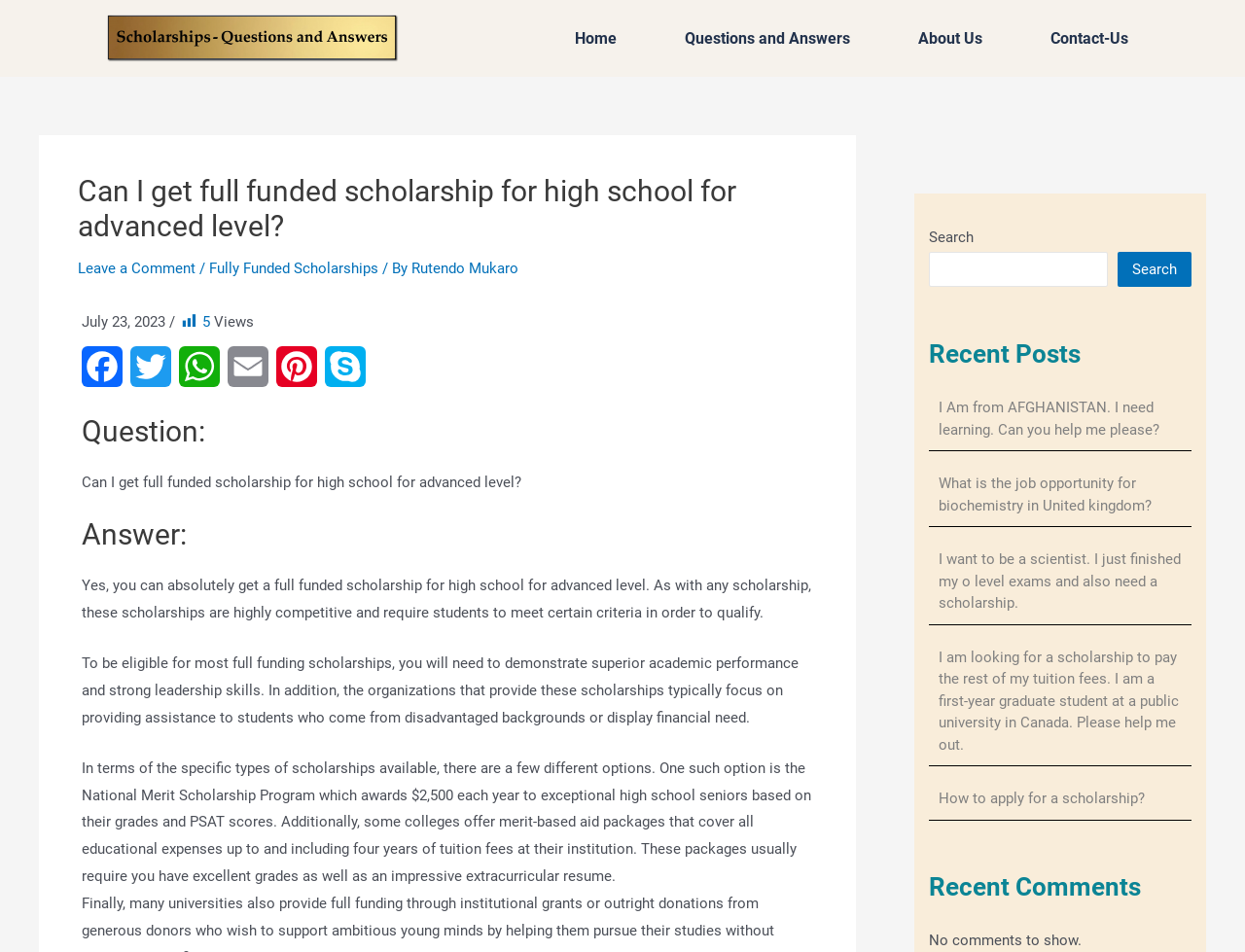Generate a comprehensive description of the contents of the webpage.

This webpage is about a question and answer forum, specifically discussing scholarships for high school students at an advanced level. At the top, there are five links: "Home", "Questions and Answers", "About Us", and "Contact-Us". Below these links, there is a header section with a title "Can I get full funded scholarship for high school for advanced level?" and a link to "Leave a Comment". 

To the right of the title, there are links to "Fully Funded Scholarships" and the author's name "Rutendo Mukaro". Below this section, there is a line of text indicating the date "July 23, 2023" and the number of views. 

On the left side, there are social media links to Facebook, Twitter, WhatsApp, Email, Pinterest, and Skype. Below these links, there is a question section with a heading "Question:" followed by the question "Can I get full funded scholarship for high school for advanced level?". 

The answer section has a heading "Answer:" and provides a detailed response to the question, explaining the eligibility criteria and types of scholarships available. The answer is divided into three paragraphs, discussing the competitive nature of scholarships, the requirements for eligibility, and the types of scholarships available.

On the right side, there is a search bar with a button and a section titled "Recent Posts" with five links to other questions and answers. Below this section, there is a section titled "Recent Comments" with a message indicating that there are no comments to show.